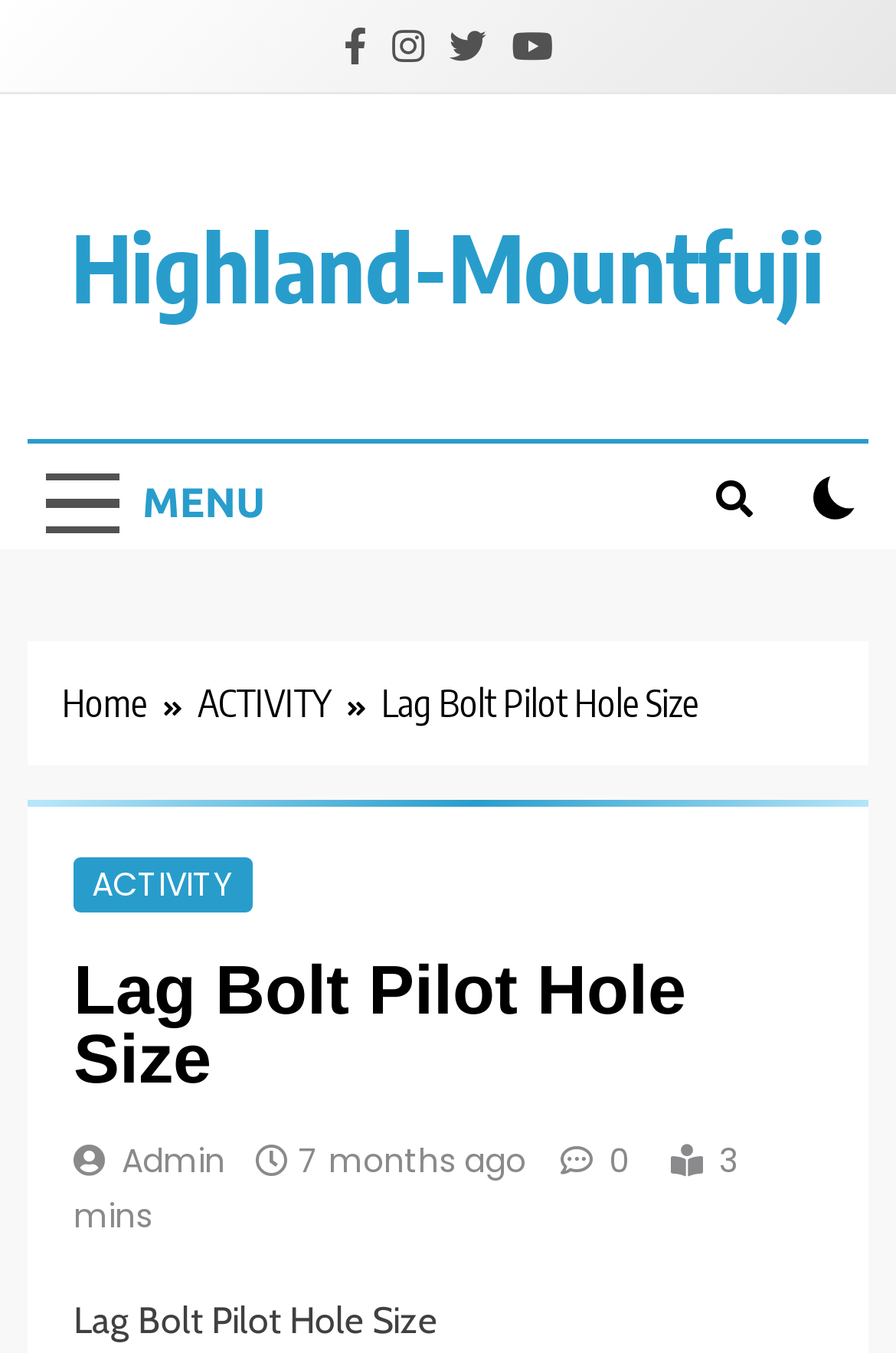Answer with a single word or phrase: 
How many links are present in the breadcrumbs navigation?

3